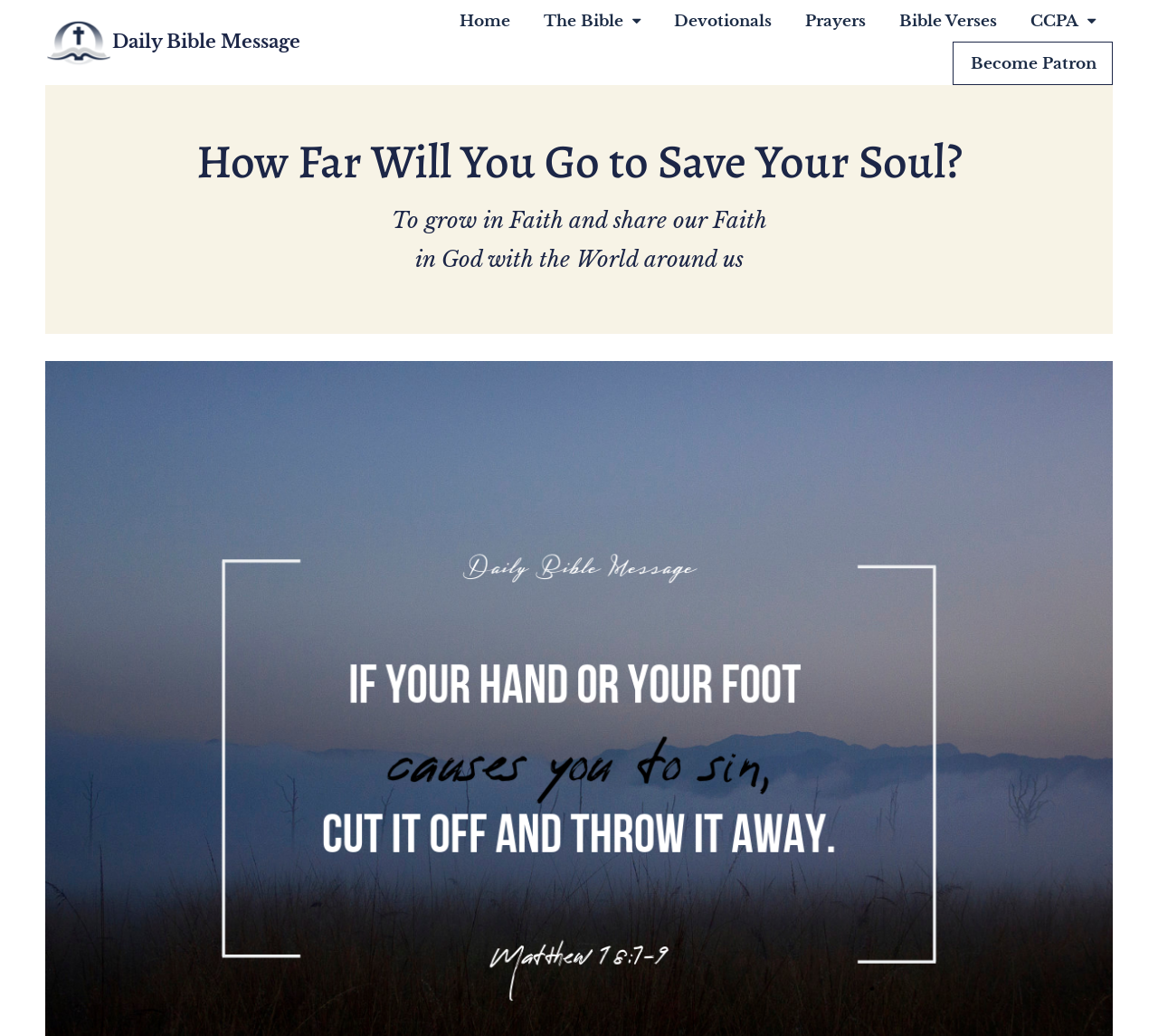Determine the main heading of the webpage and generate its text.

How Far Will You Go to Save Your Soul?